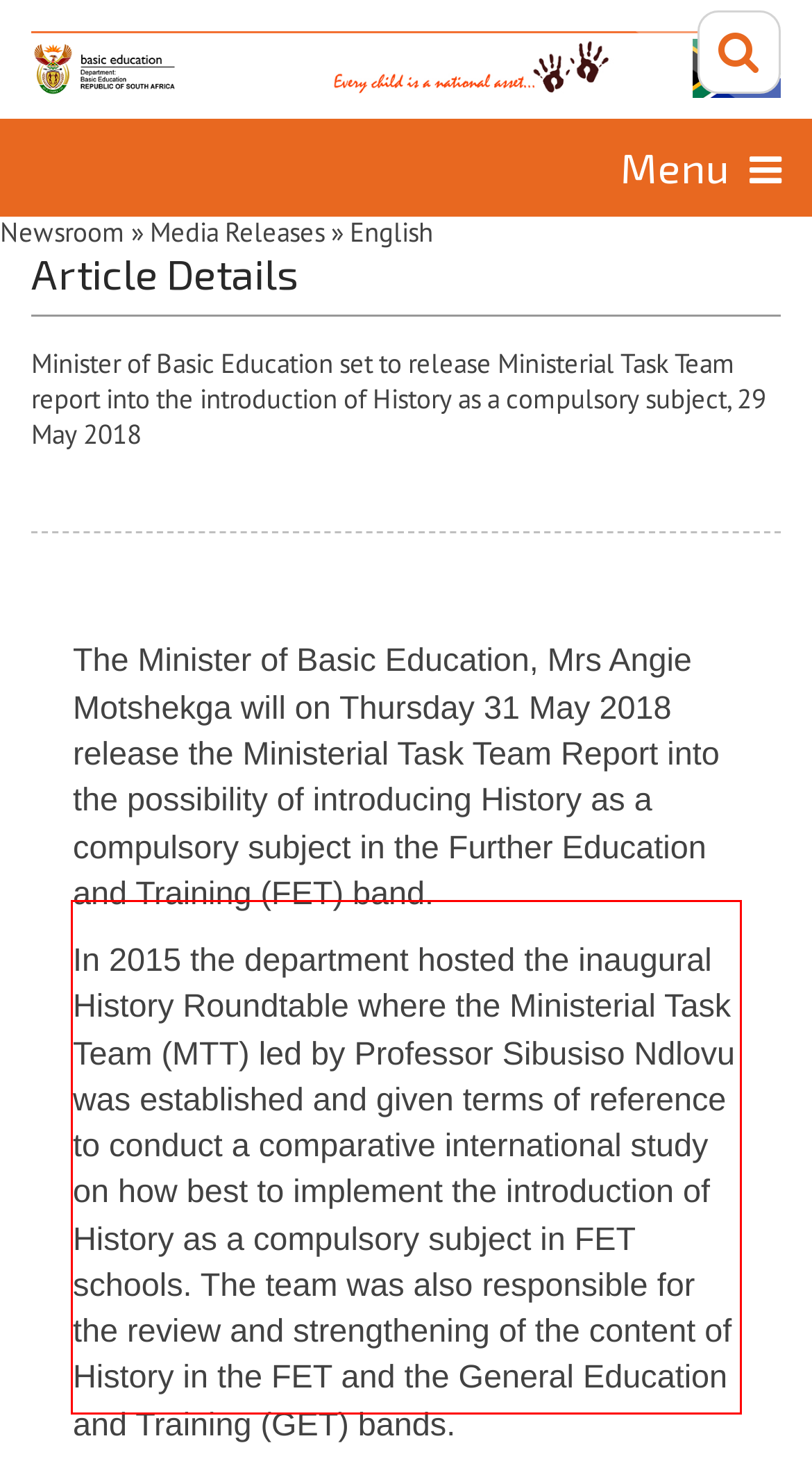Examine the webpage screenshot, find the red bounding box, and extract the text content within this marked area.

In 2015 the department hosted the inaugural History Roundtable where the Ministerial Task Team (MTT) led by Professor Sibusiso Ndlovu was established and given terms of reference to conduct a comparative international study on how best to implement the introduction of History as a compulsory subject in FET schools. The team was also responsible for the review and strengthening of the content of History in the FET and the General Education and Training (GET) bands.